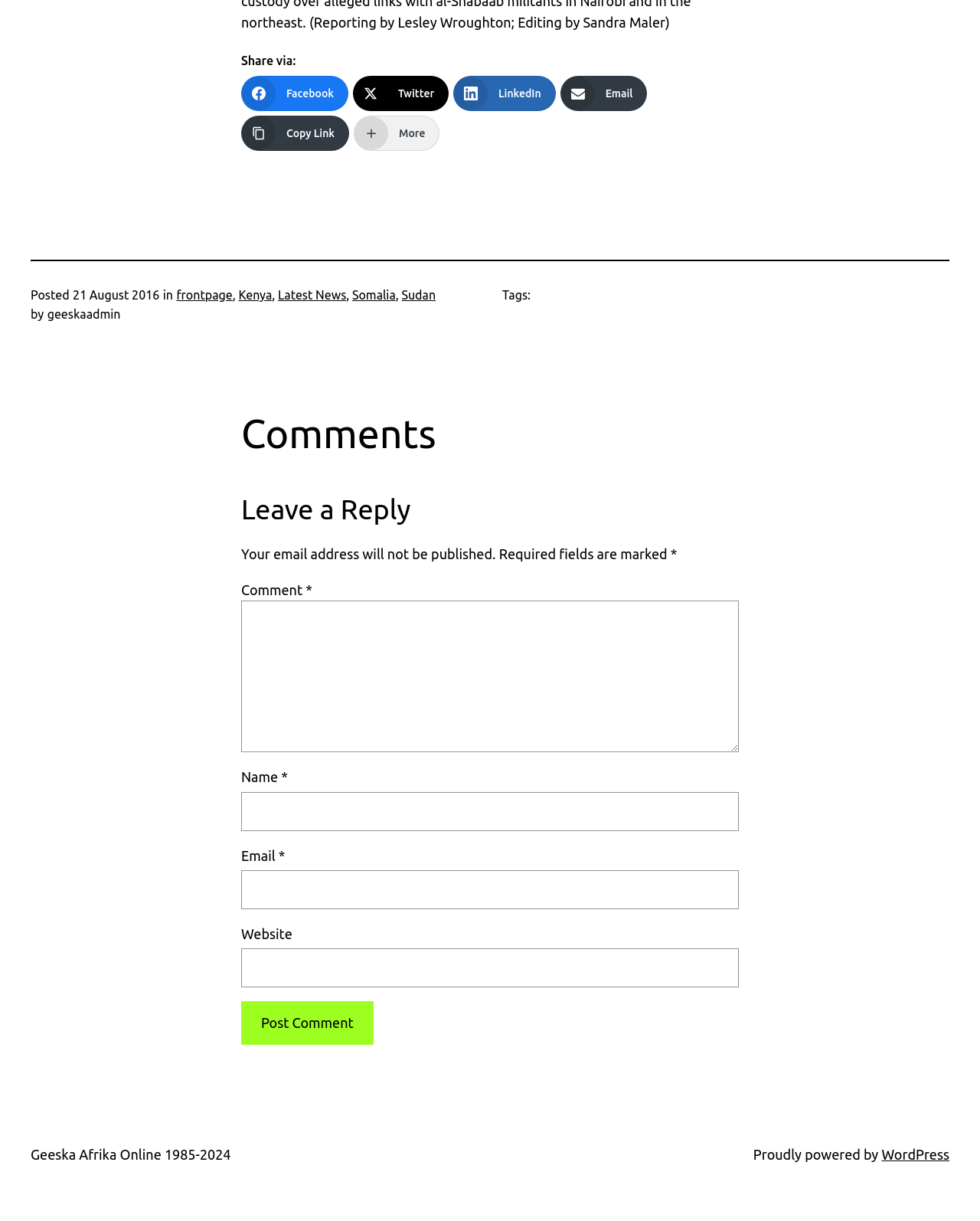Please find and report the bounding box coordinates of the element to click in order to perform the following action: "Share on Facebook". The coordinates should be expressed as four float numbers between 0 and 1, in the format [left, top, right, bottom].

[0.246, 0.062, 0.355, 0.091]